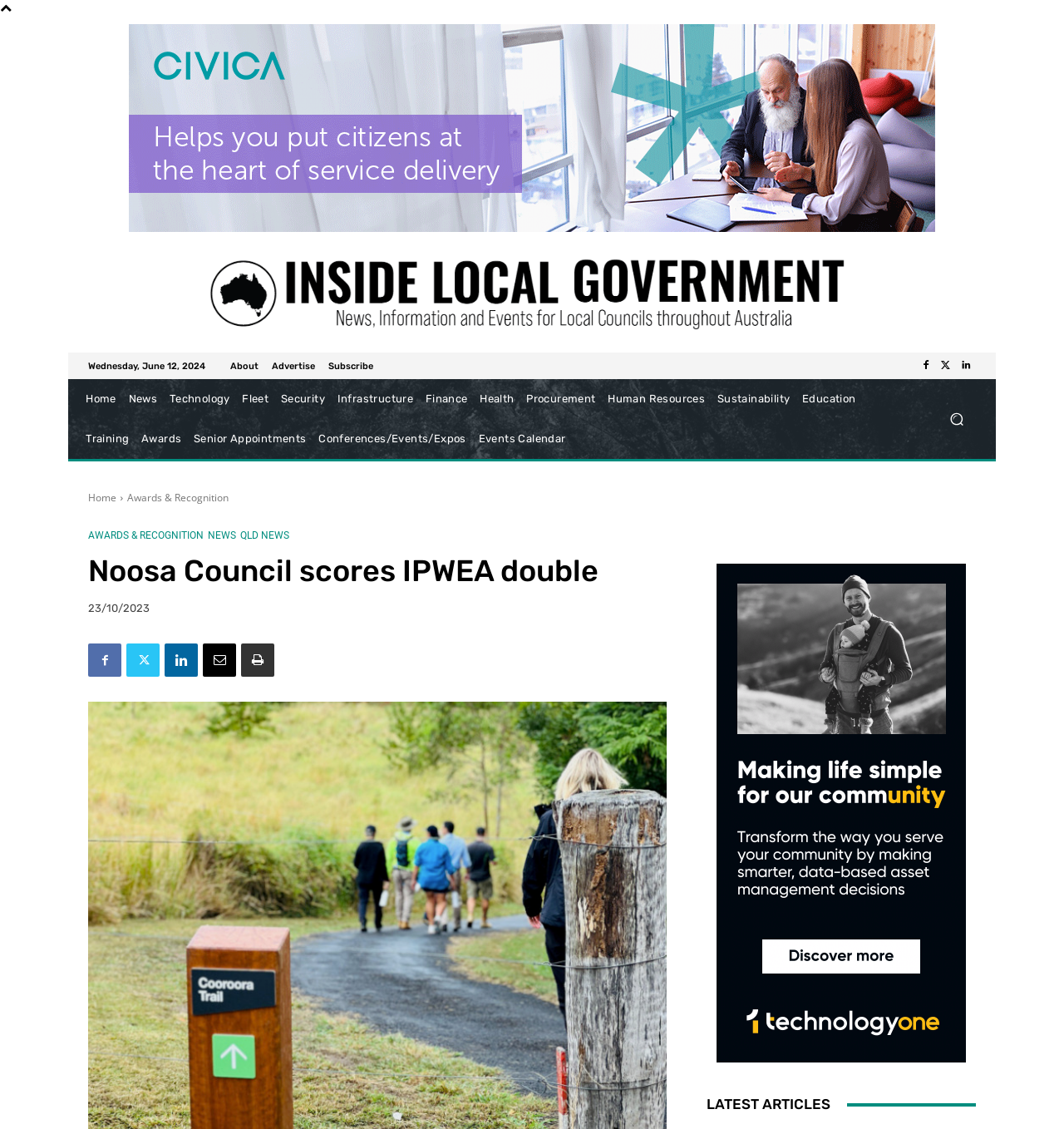Locate the bounding box coordinates of the clickable area needed to fulfill the instruction: "Search for something".

[0.881, 0.354, 0.917, 0.388]